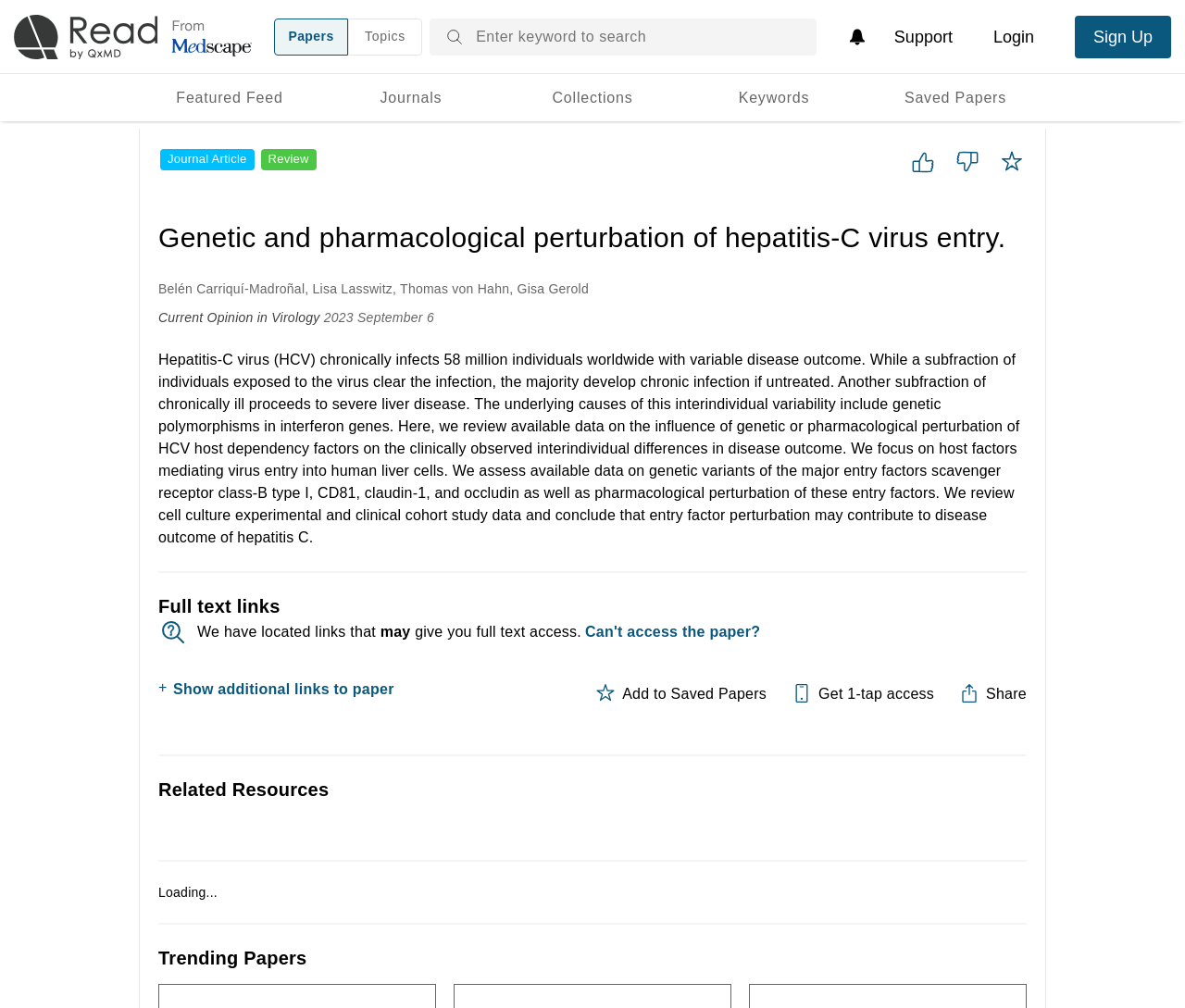Answer the question below using just one word or a short phrase: 
How many images are there in the 'Full text links' section?

1